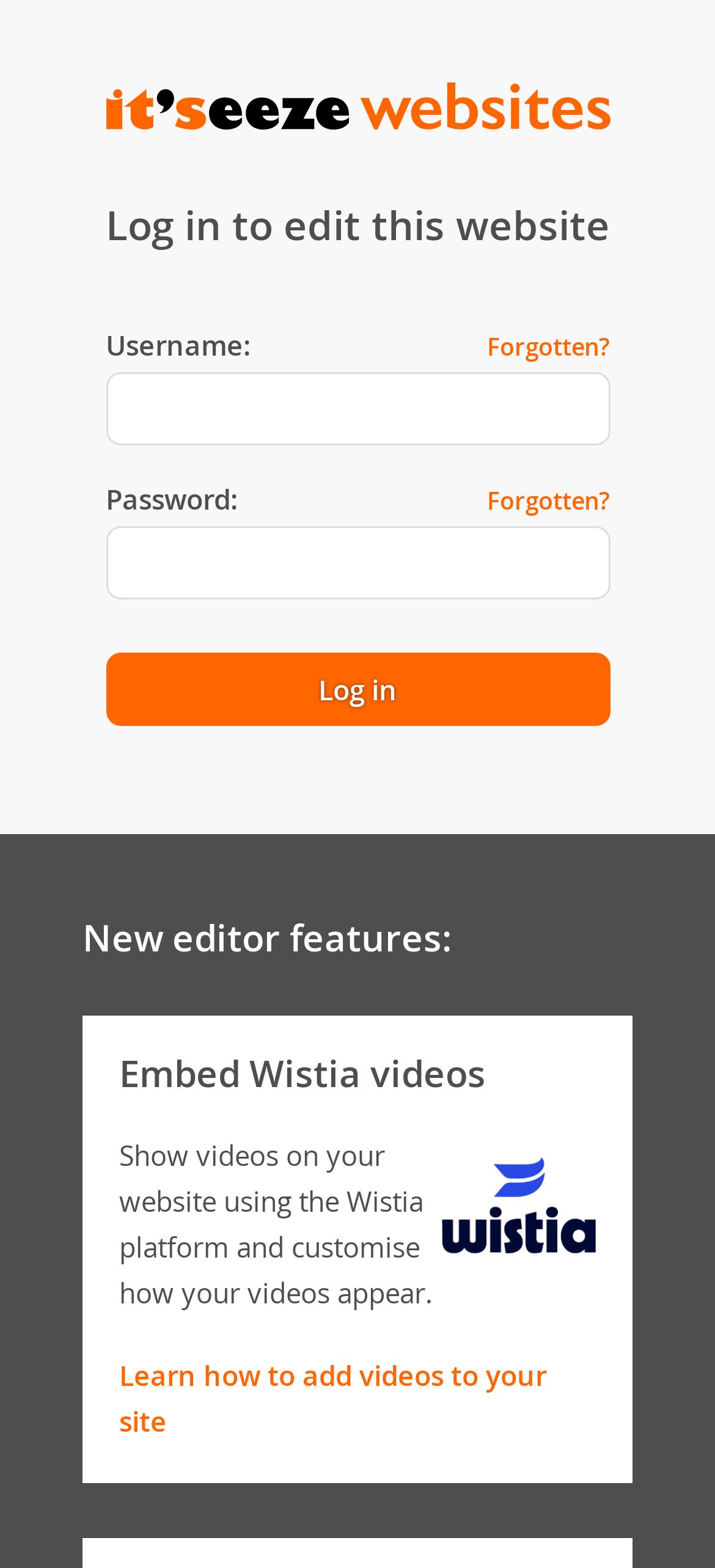How many input fields are required to log in?
Examine the image and provide an in-depth answer to the question.

The webpage contains two input fields, one for 'Username:' and another for 'Password:', which are required to log in to the website. These fields are accompanied by a 'Log in' button to submit the credentials.